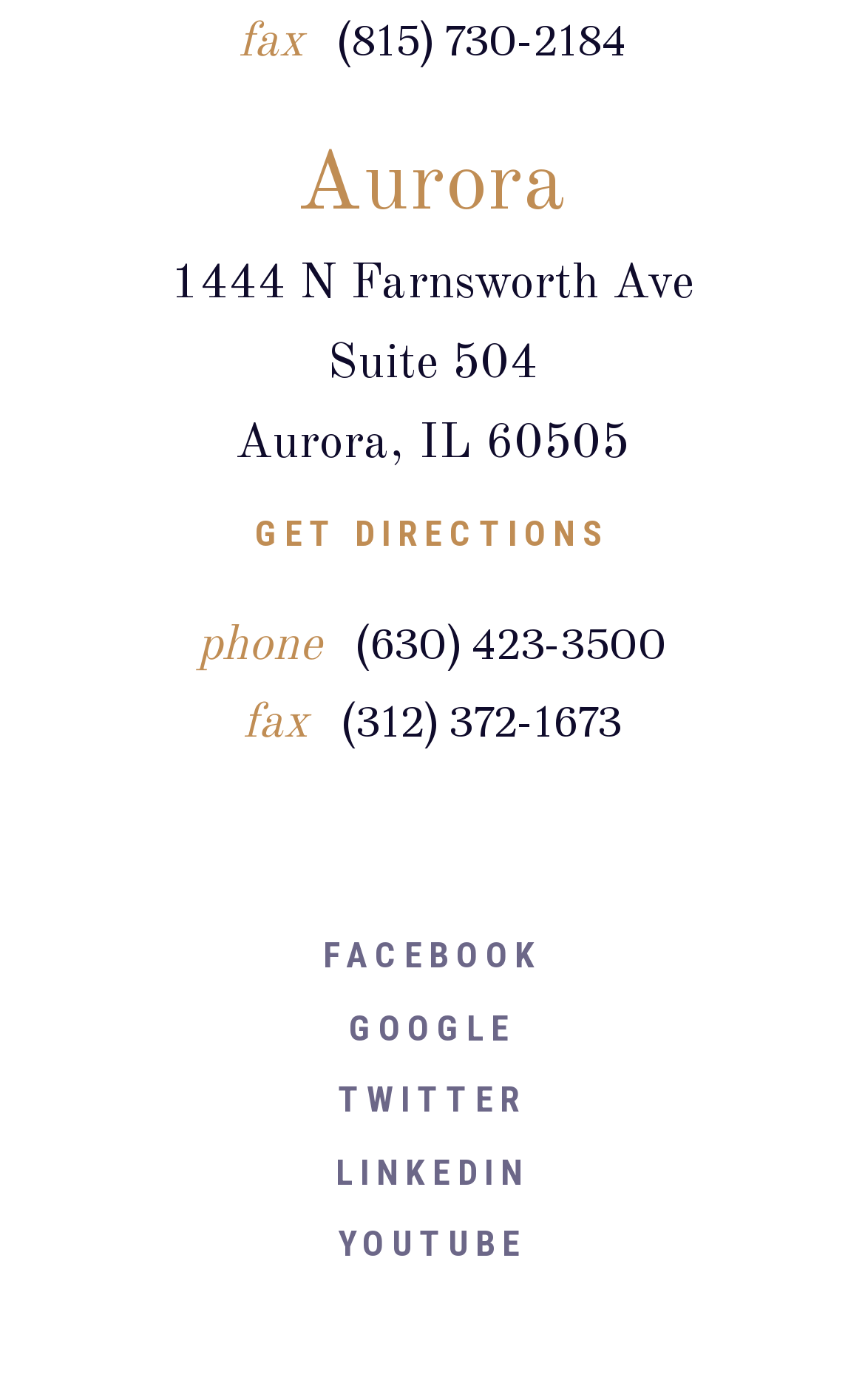Identify the bounding box coordinates of the section to be clicked to complete the task described by the following instruction: "Fax the office at (815) 730-2184". The coordinates should be four float numbers between 0 and 1, formatted as [left, top, right, bottom].

[0.197, 0.013, 0.803, 0.048]